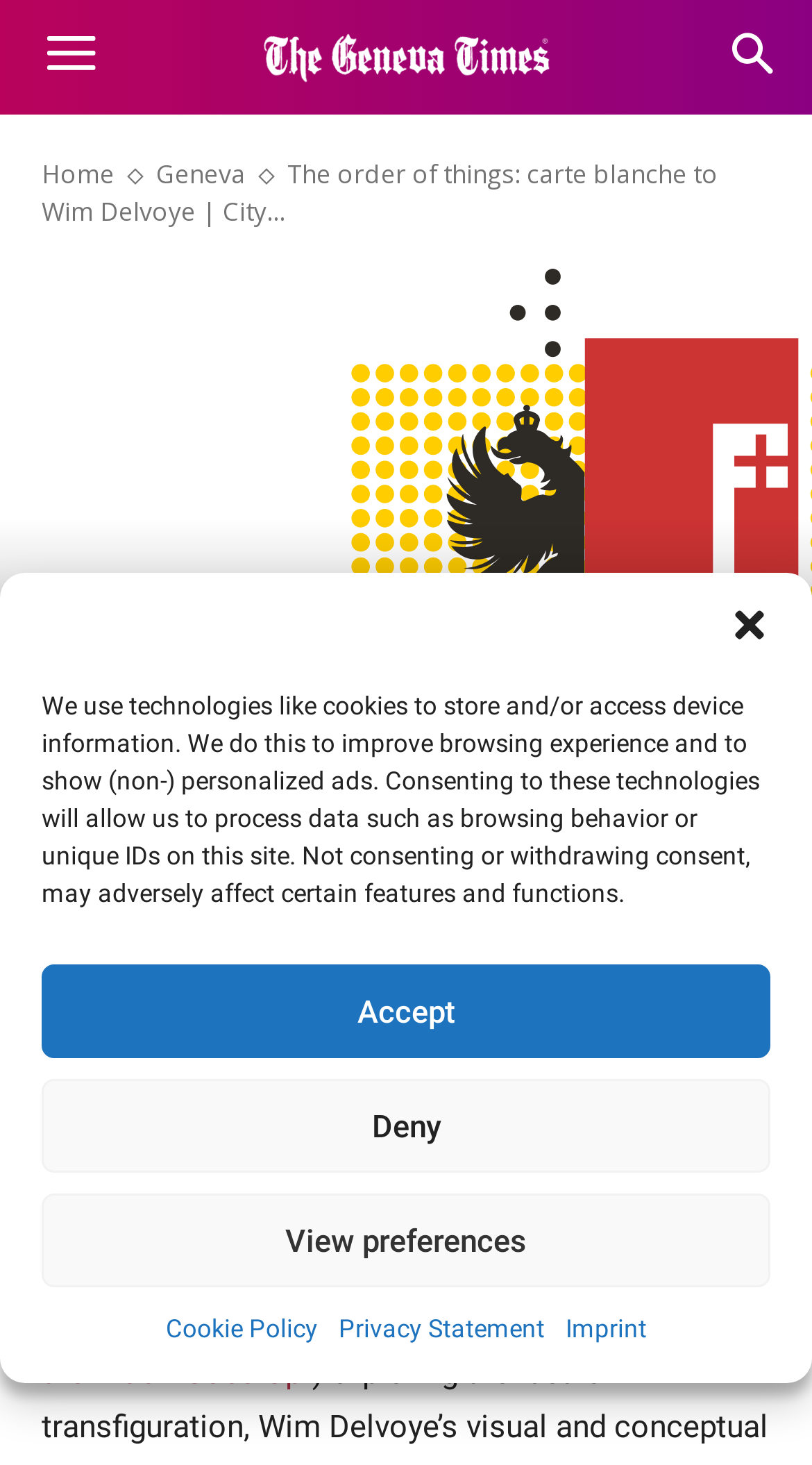What is the name of the artist mentioned after Jakob Lena Knebl?
From the details in the image, answer the question comprehensively.

I found the answer by reading the text after 'After Jakob Lena Knebl (“Walk on water”)...' which mentions 'Jean-Hubert Martin (“No need for a drawing”)'.